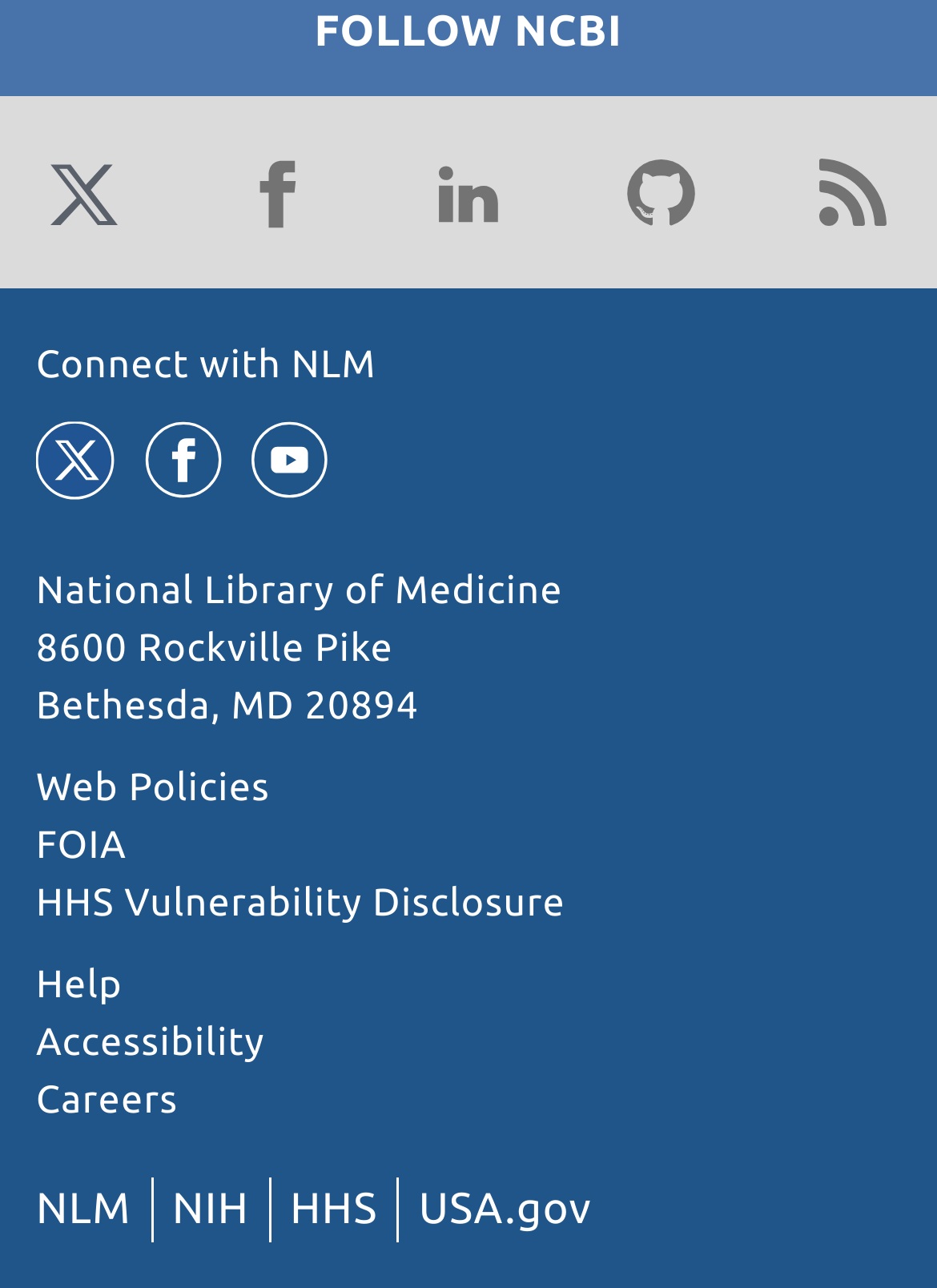Determine the bounding box coordinates for the region that must be clicked to execute the following instruction: "View NLM's location".

[0.038, 0.488, 0.447, 0.566]